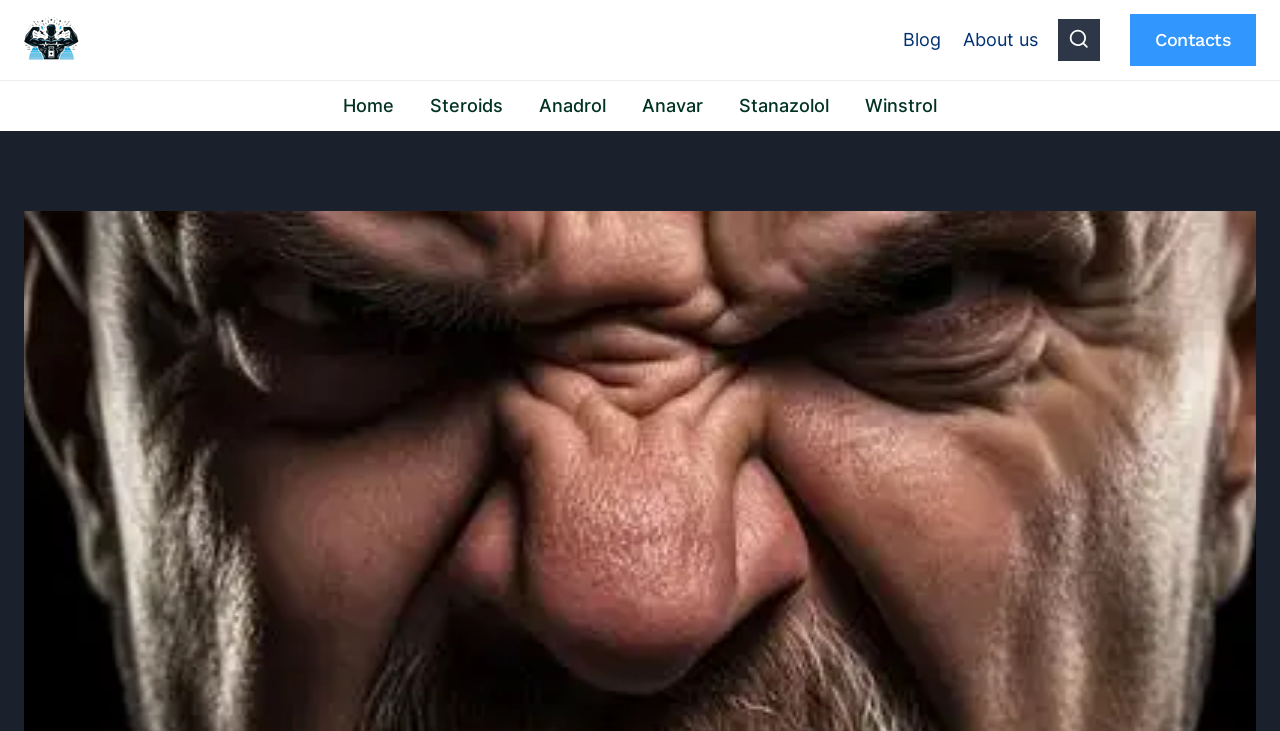What is the text of the image at the top left corner?
Carefully analyze the image and provide a thorough answer to the question.

I located the image element with ID 903, which has the text 'Winstrol Results' and is positioned at the top left corner with bounding box coordinates [0.019, 0.017, 0.062, 0.092]. This suggests that the image is related to Winstrol Results.